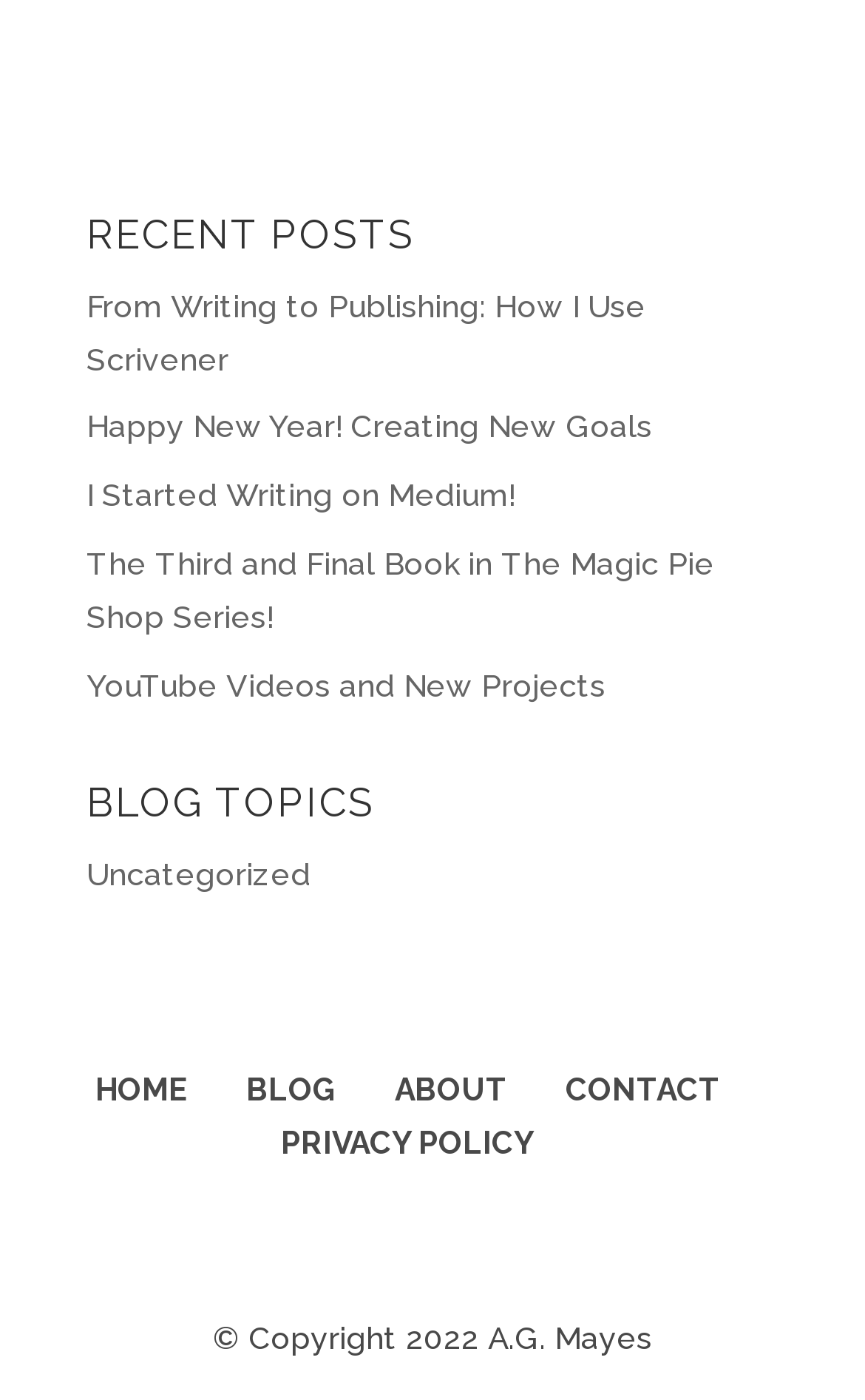How many navigation links are there?
Please provide a comprehensive answer based on the details in the screenshot.

I counted the number of links in the contentinfo section (excluding social media links and the privacy policy link) and found four links: 'HOME', 'BLOG', 'ABOUT', and 'CONTACT', which implies that there are four navigation links.